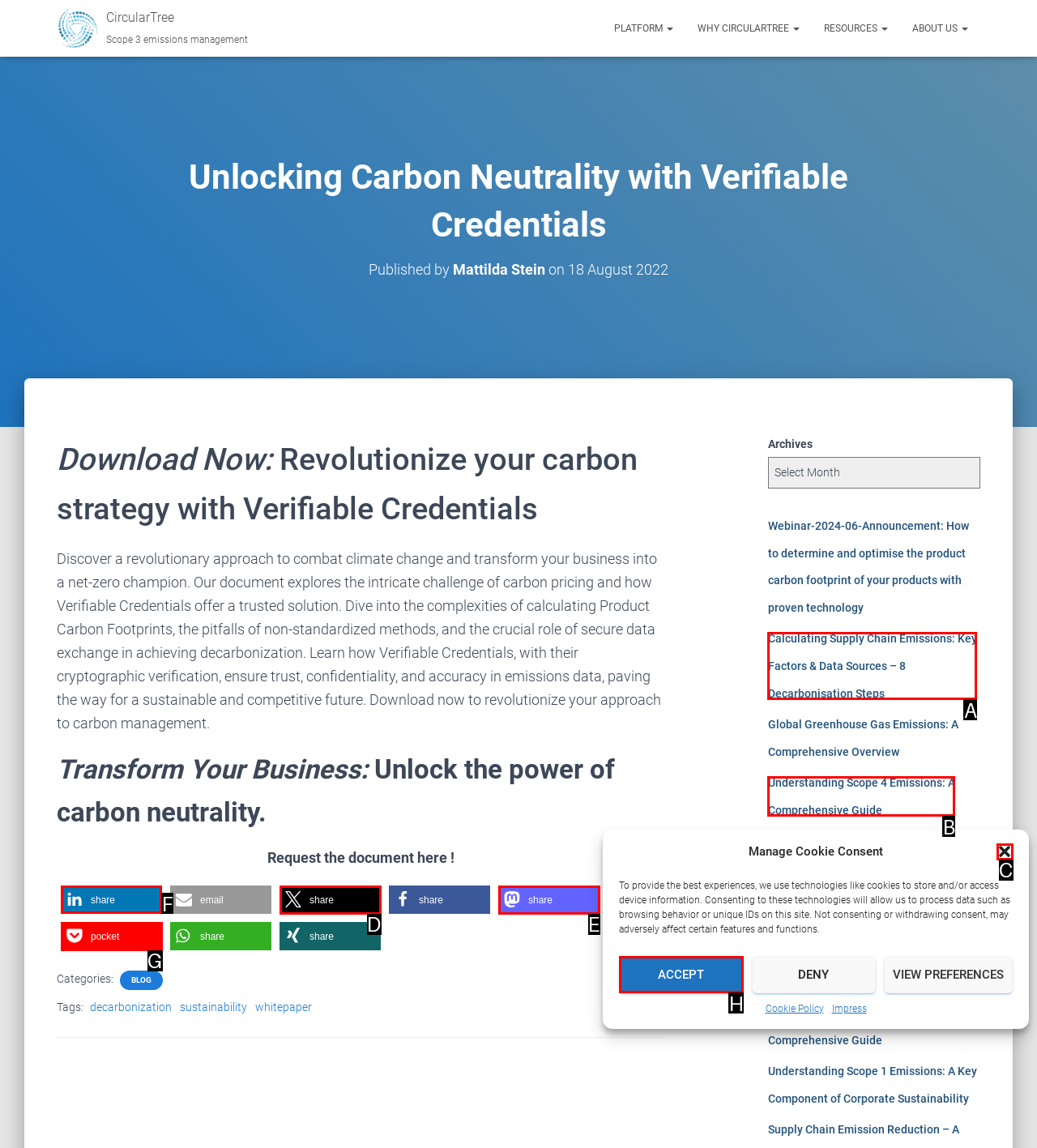Which option should be clicked to complete this task: Share the article on LinkedIn
Reply with the letter of the correct choice from the given choices.

F